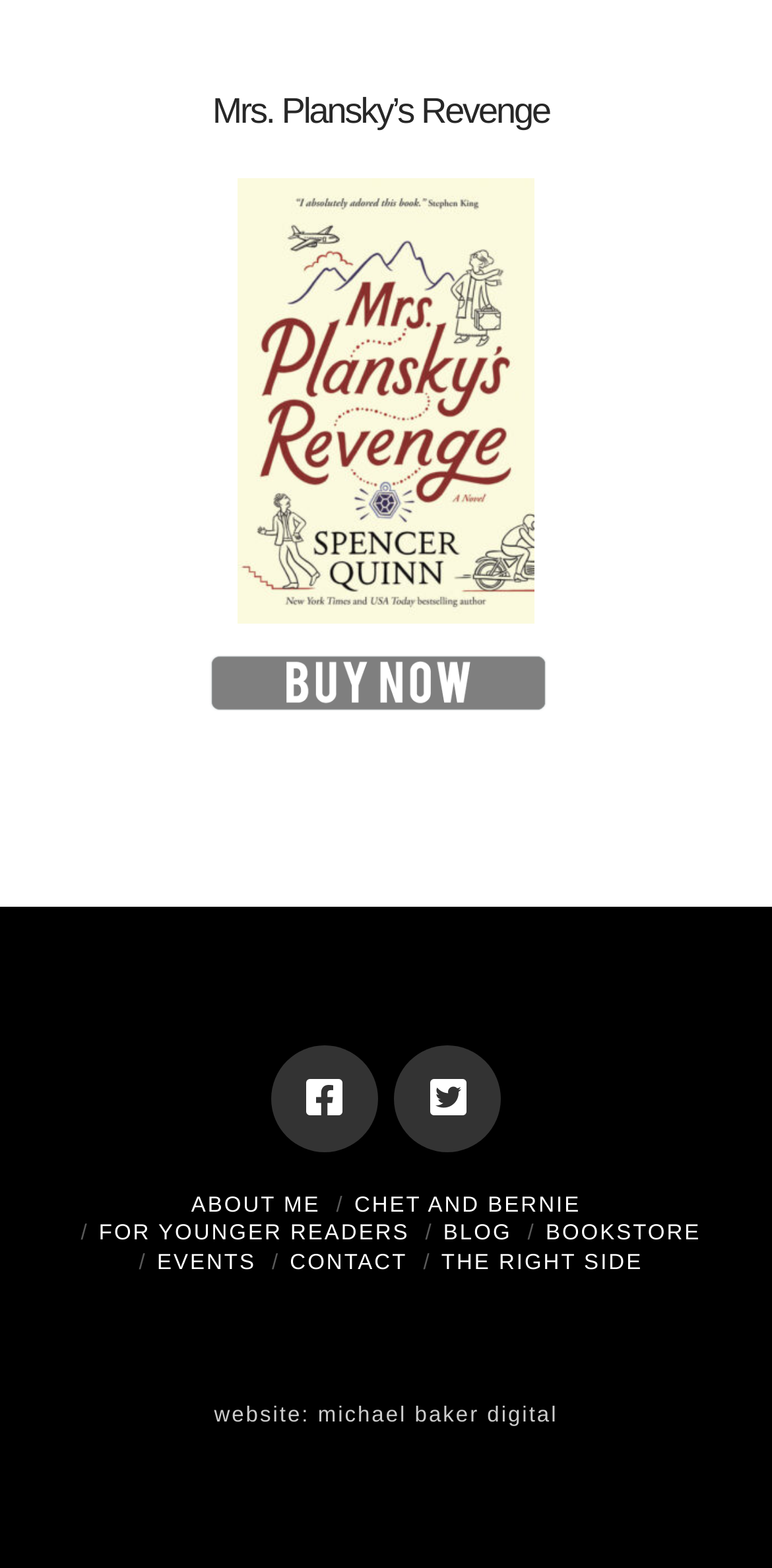Identify the bounding box coordinates necessary to click and complete the given instruction: "View the 'Buy now!' image".

[0.269, 0.417, 0.71, 0.454]